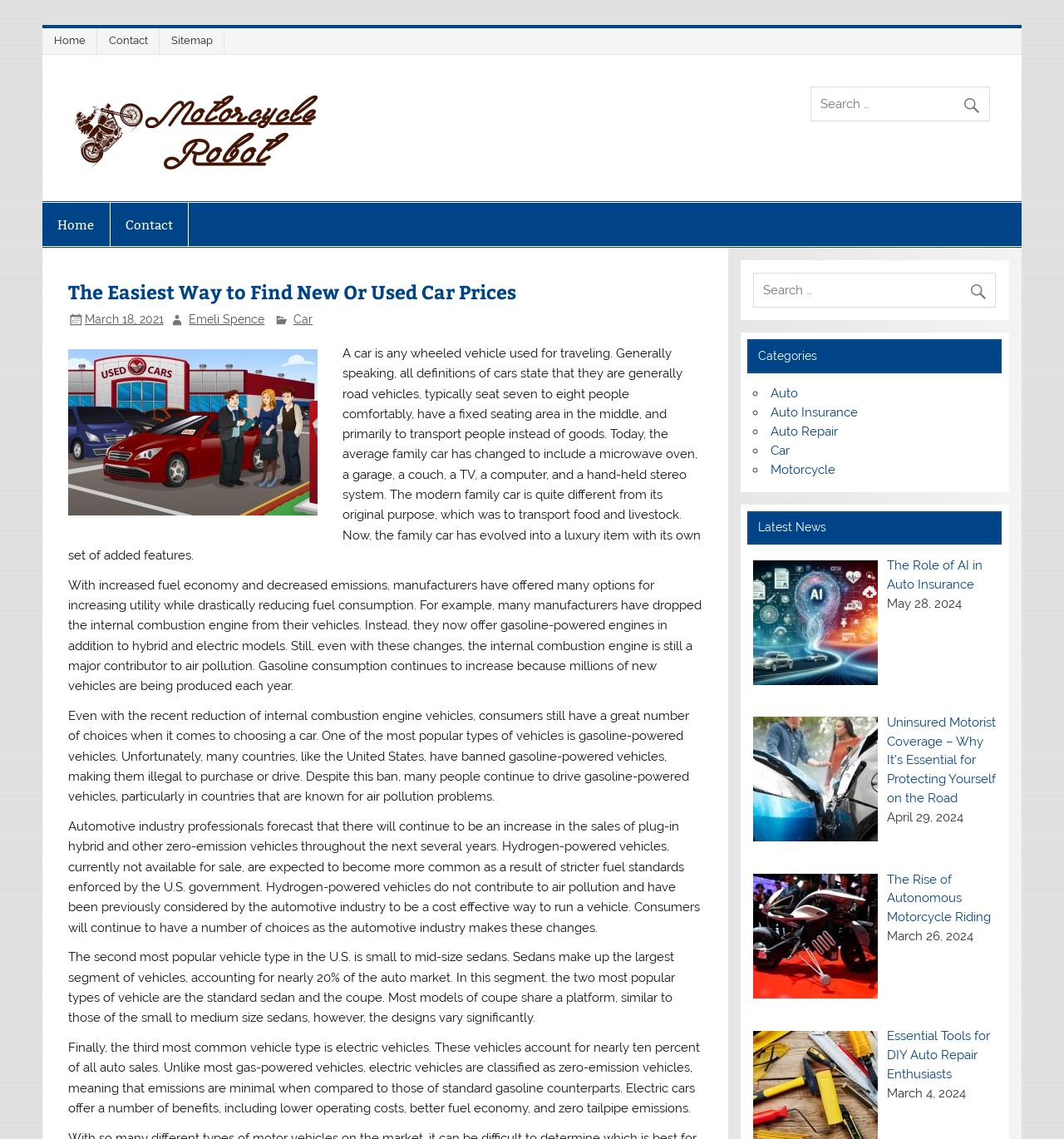Specify the bounding box coordinates of the element's area that should be clicked to execute the given instruction: "Search for motorcycles". The coordinates should be four float numbers between 0 and 1, i.e., [left, top, right, bottom].

[0.762, 0.076, 0.93, 0.106]